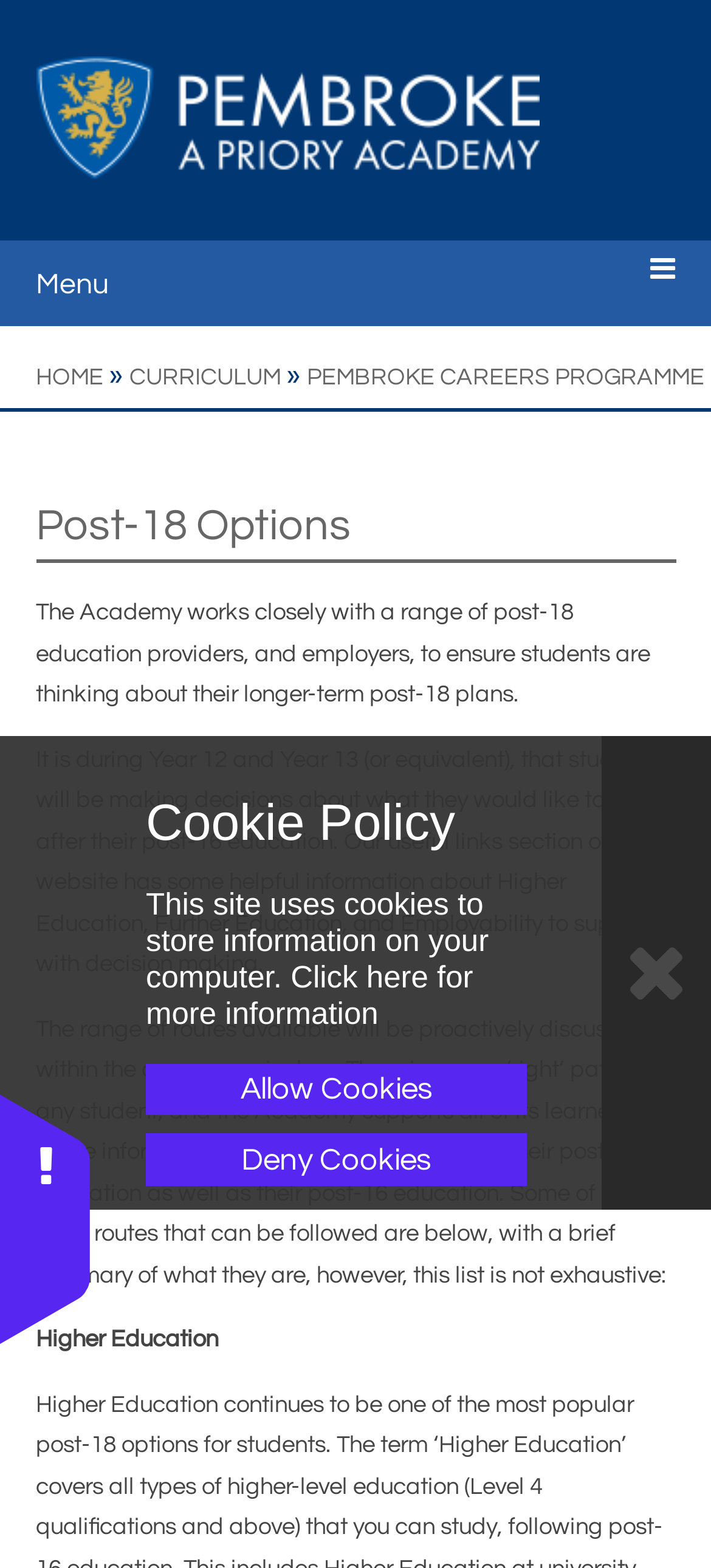Write an elaborate caption that captures the essence of the webpage.

The webpage is about Pembroke - A Priory Academy, specifically focusing on Post-18 Options. At the top, there is a link to skip to the content and a link to the academy's homepage, accompanied by an image of the academy's logo. A menu button is located on the right side of the top section.

Below the top section, there is a navigation menu with links to various pages, including Home, Ethos, School Information, Parents, Curriculum, Independent Learning, Policies, Extra-Curricular, and News. Each link has a corresponding button with an arrow icon.

The main content of the page is divided into two sections. The first section has a heading "Post-18 Options" and provides information about the academy's support for students in making decisions about their post-16 education. There are three paragraphs of text explaining the academy's approach to post-18 education, including the range of routes available and the support provided to students.

The second section is about Cookie Policy, with a heading and an article that explains the use of cookies on the website. There is a link to more information and two buttons to allow or deny cookies.

On the right side of the page, there is a "Quicklinks" section, and at the bottom, there is a "Cookie Settings" button.